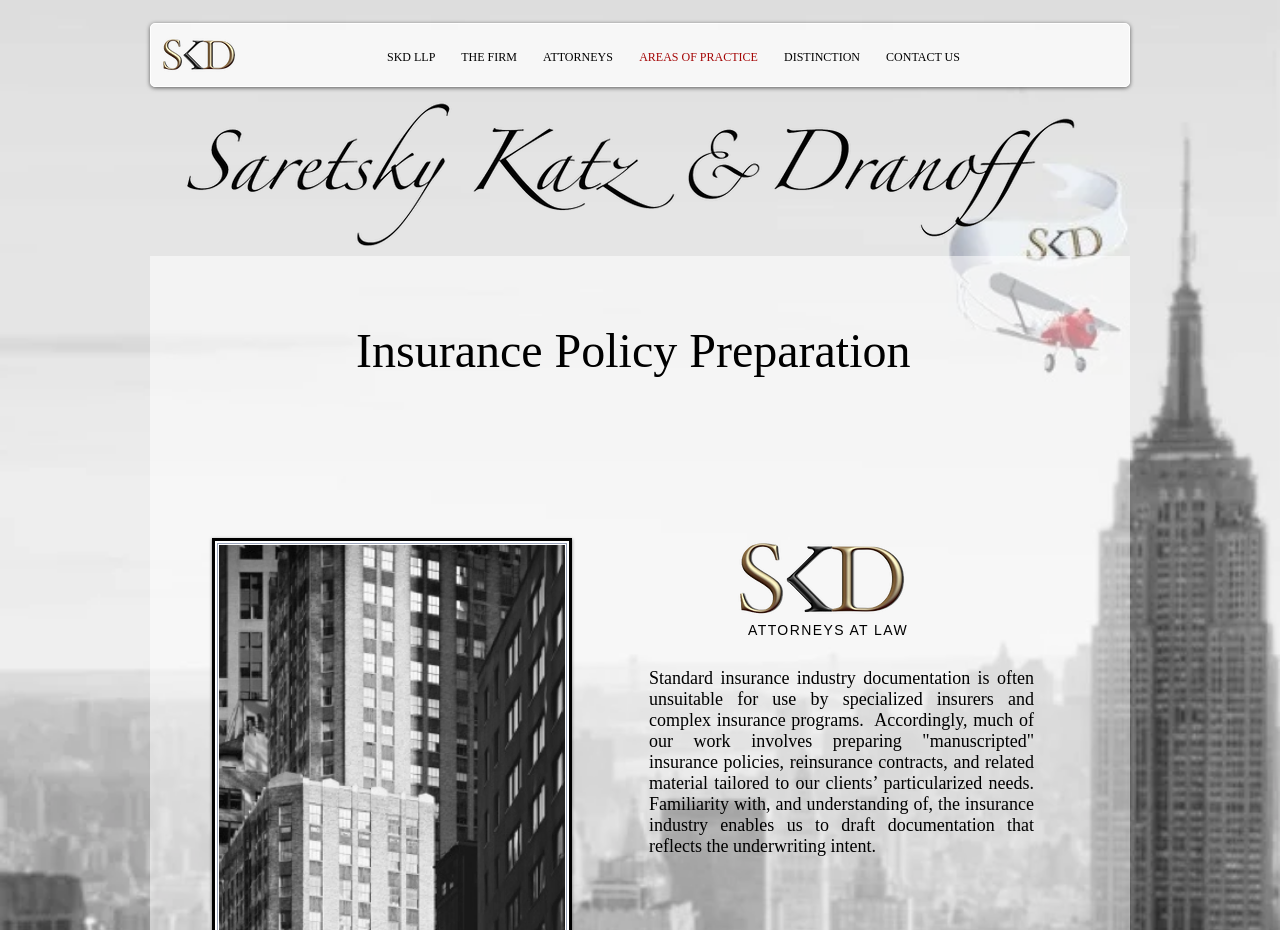Identify the bounding box for the element characterized by the following description: "EMc2 Party Rentals & Inflatables".

None